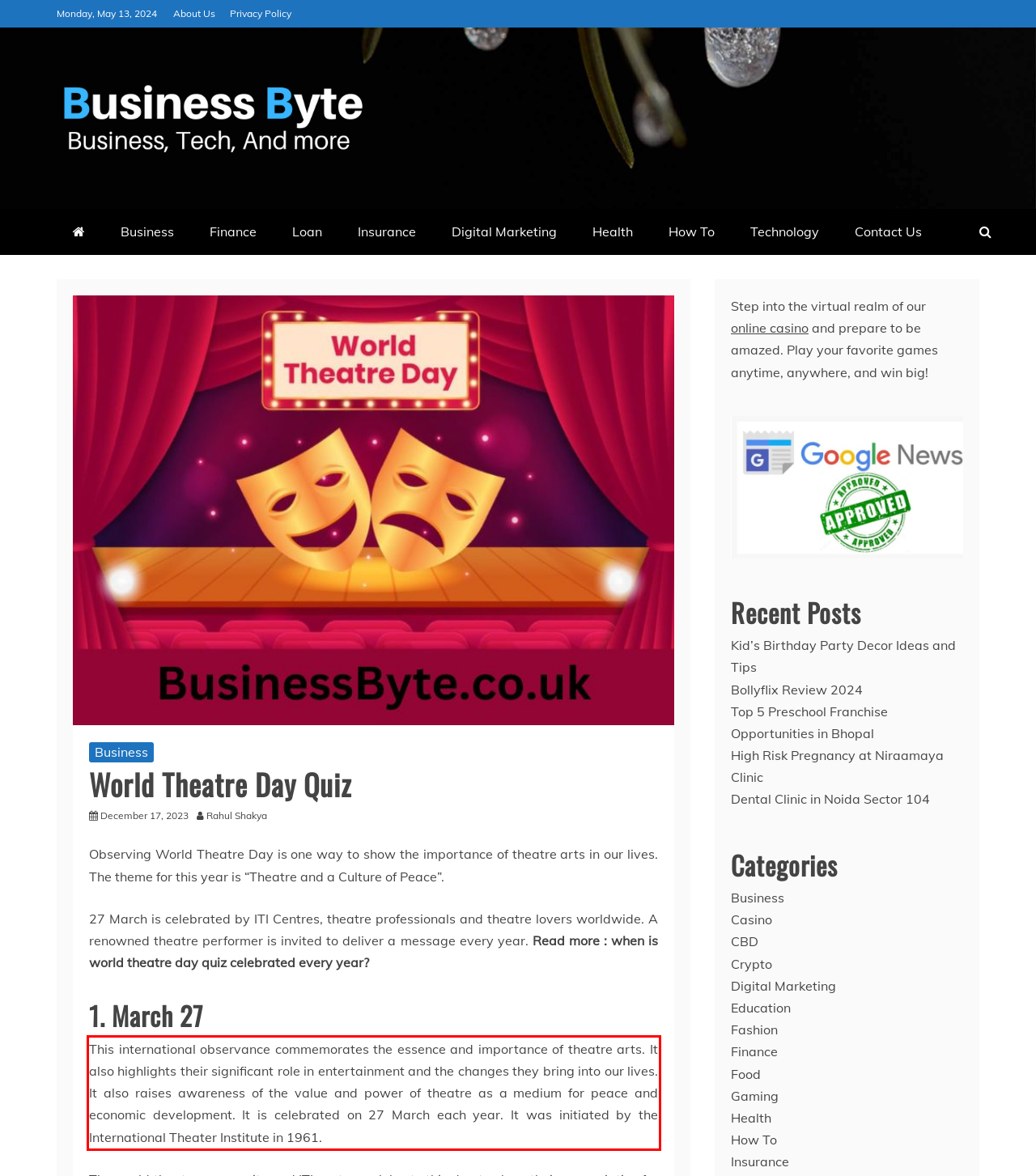You are presented with a webpage screenshot featuring a red bounding box. Perform OCR on the text inside the red bounding box and extract the content.

This international observance commemorates the essence and importance of theatre arts. It also highlights their significant role in entertainment and the changes they bring into our lives. It also raises awareness of the value and power of theatre as a medium for peace and economic development. It is celebrated on 27 March each year. It was initiated by the International Theater Institute in 1961.